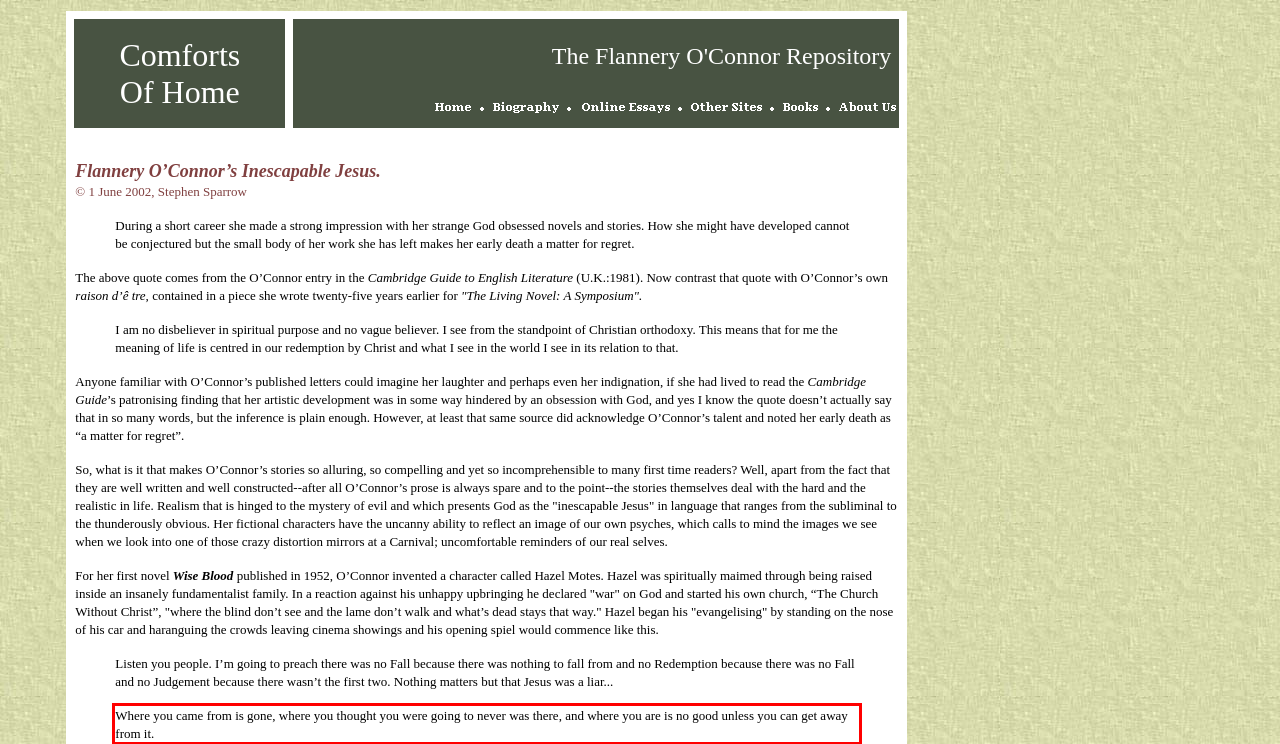Examine the webpage screenshot and use OCR to obtain the text inside the red bounding box.

Where you came from is gone, where you thought you were going to never was there, and where you are is no good unless you can get away from it.